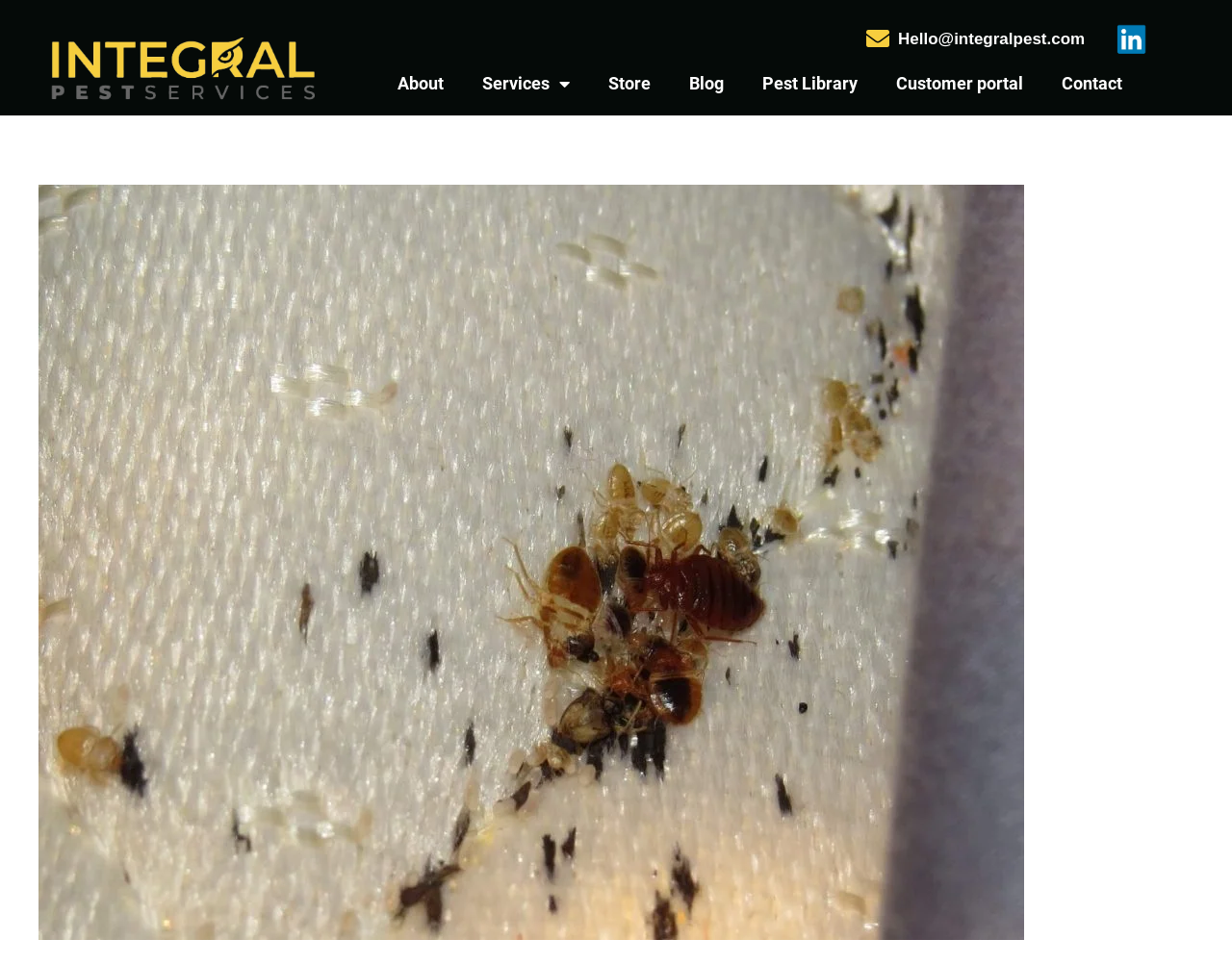Find and specify the bounding box coordinates that correspond to the clickable region for the instruction: "Explore more wall storage ideas for your bathroom".

None